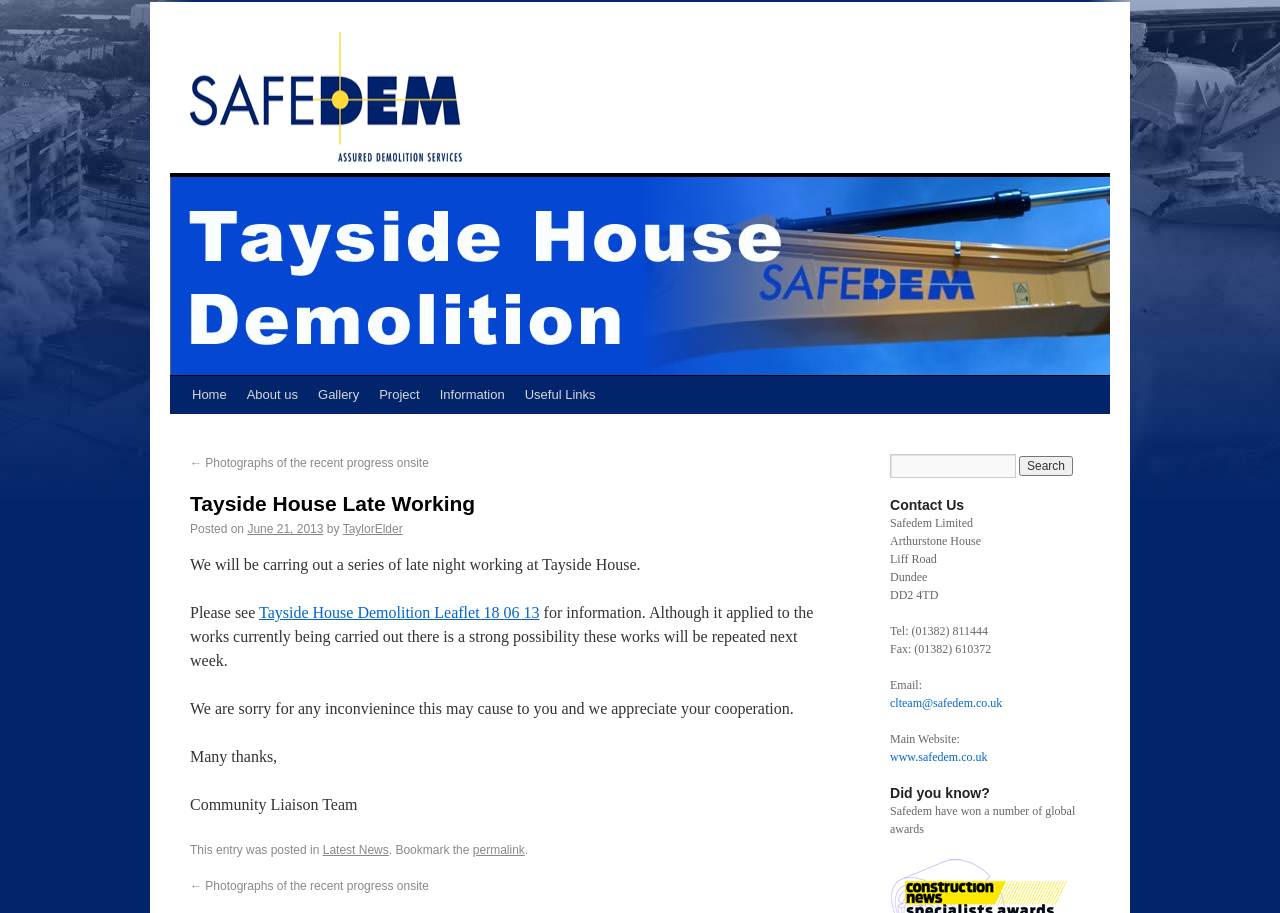Please answer the following question using a single word or phrase: 
What is the contact email of Safedem Limited?

clteam@safedem.co.uk